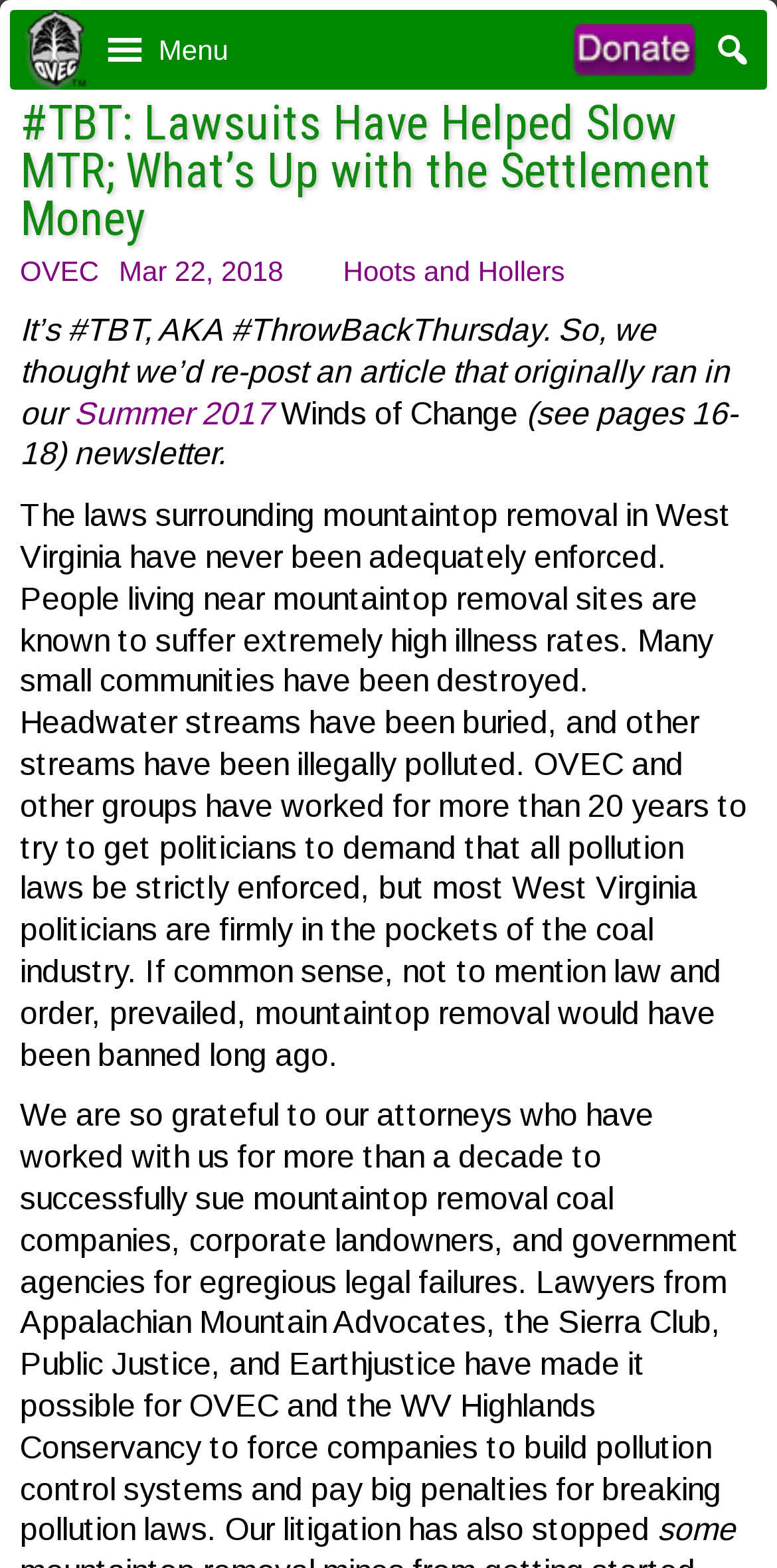Using the webpage screenshot, find the UI element described by aria-label="Search" name="s". Provide the bounding box coordinates in the format (top-left x, top-left y, bottom-right x, bottom-right y), ensuring all values are floating point numbers between 0 and 1.

[0.913, 0.017, 0.972, 0.046]